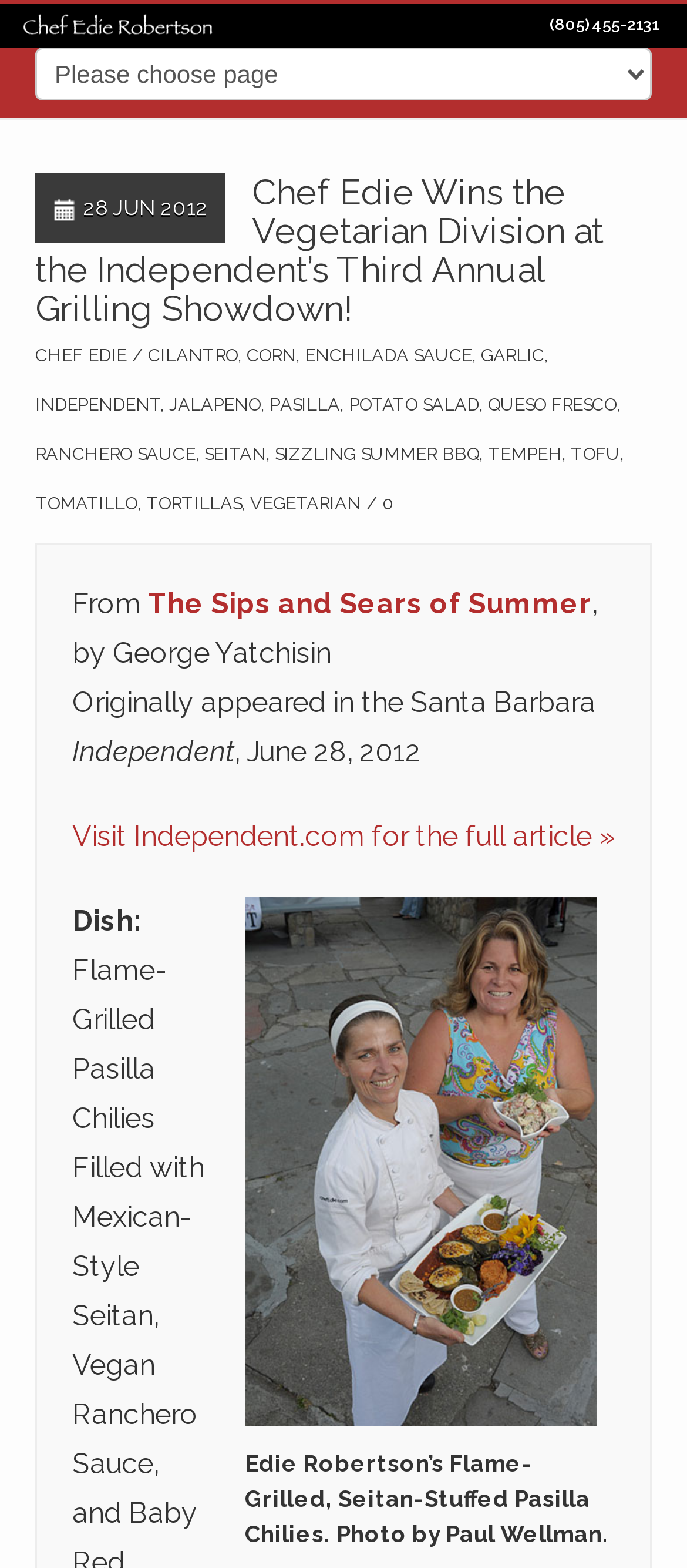Kindly provide the bounding box coordinates of the section you need to click on to fulfill the given instruction: "Click the 'Chef Edie Wins the Vegetarian Division at the Independent’s Third Annual Grilling Showdown!' link".

[0.051, 0.109, 0.879, 0.21]